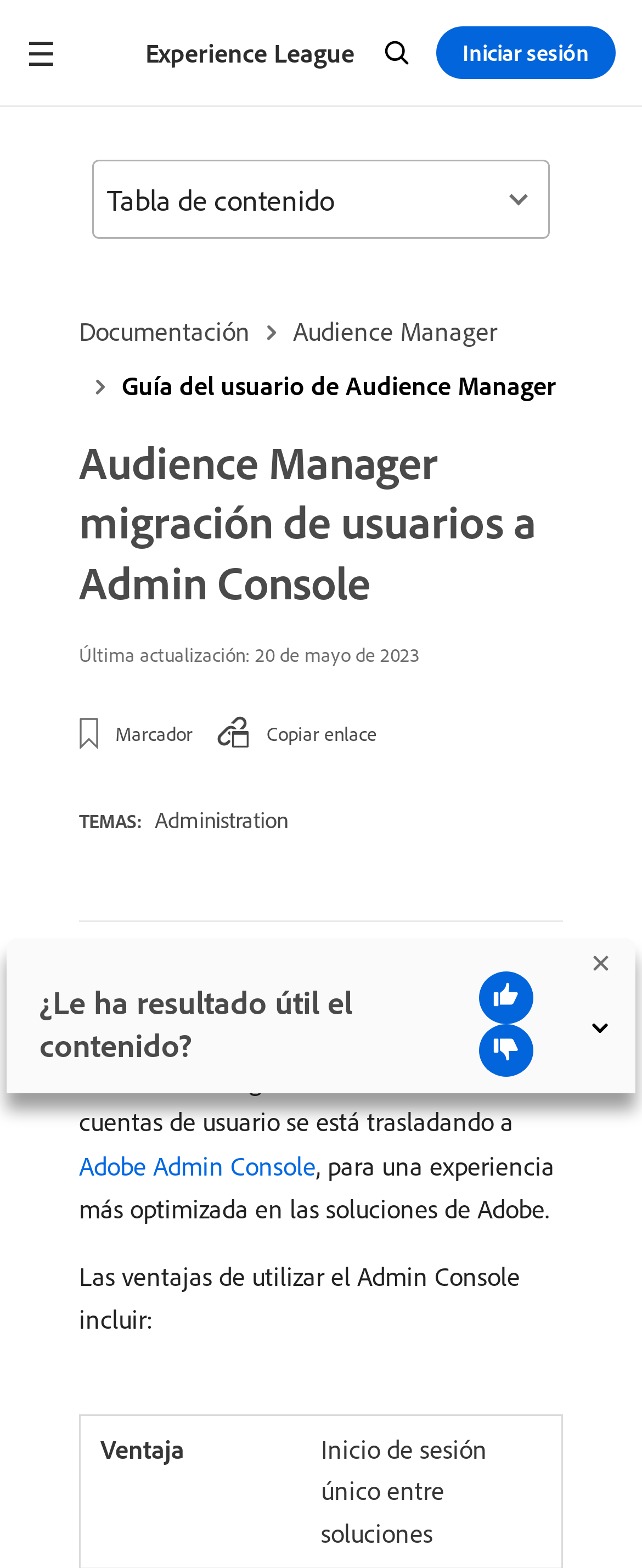What is the date of the last update?
Examine the image and provide an in-depth answer to the question.

I found a StaticText element with the text 'Última actualización:' and another StaticText element with the text '20 de mayo de 2023' next to it, indicating that the last update was on this date.